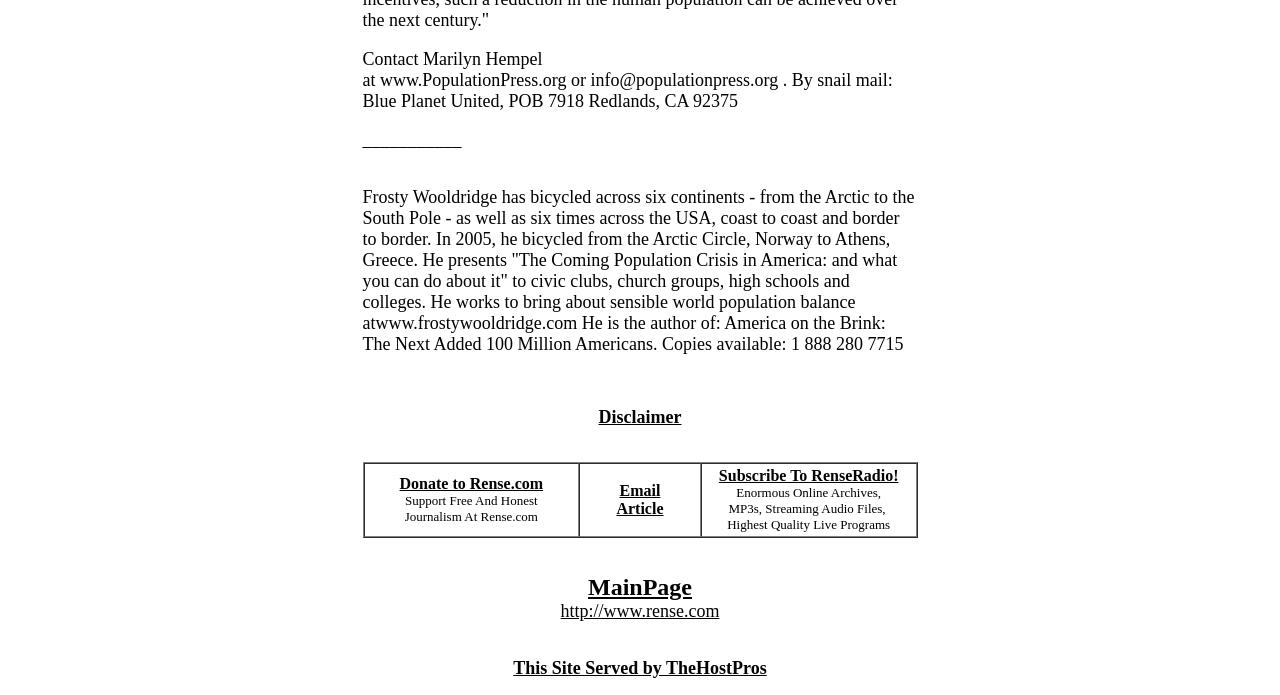Identify the bounding box coordinates for the element you need to click to achieve the following task: "Visit Frosty Wooldridge's website". Provide the bounding box coordinates as four float numbers between 0 and 1, in the form [left, top, right, bottom].

[0.283, 0.269, 0.715, 0.509]